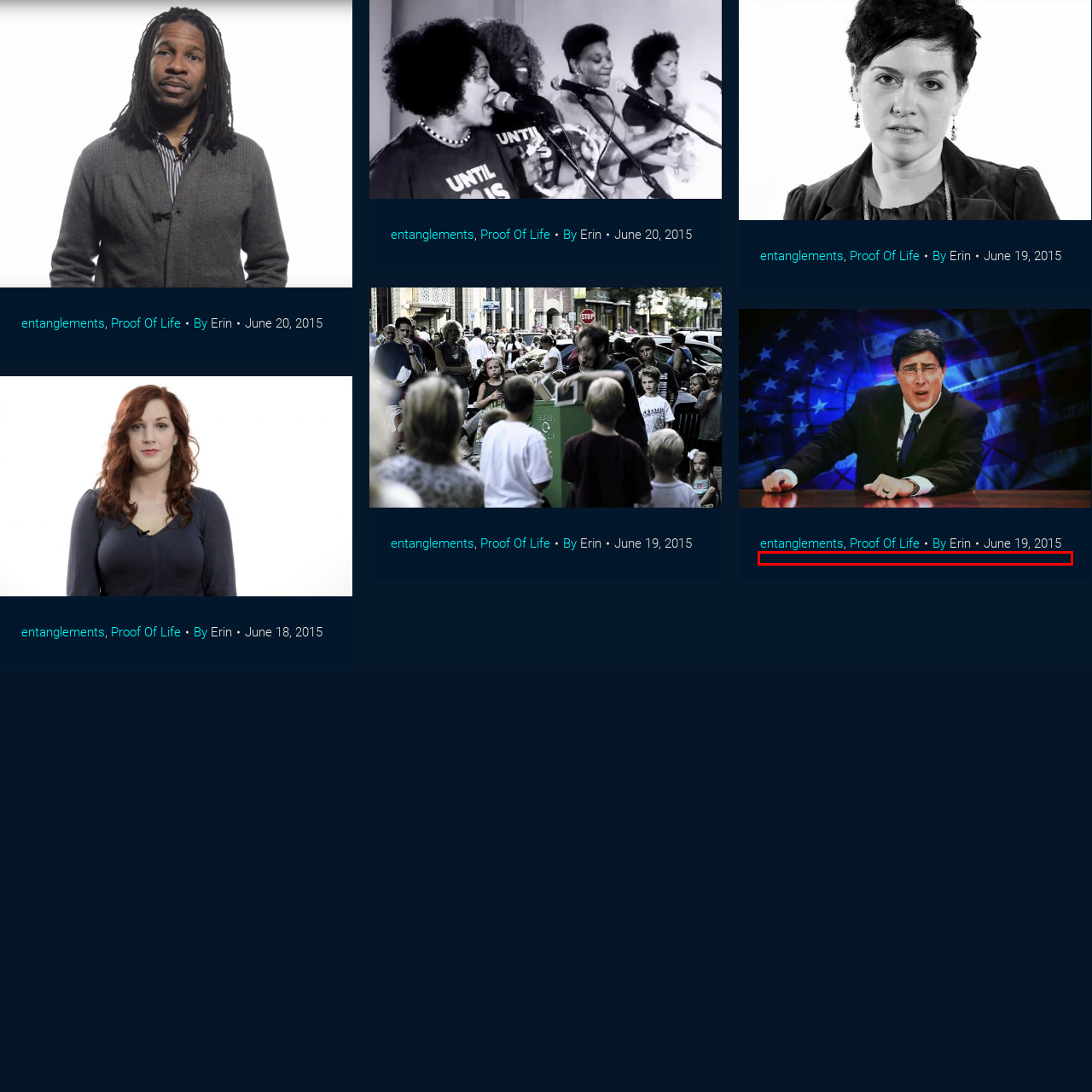Given a webpage screenshot with a red bounding box, perform OCR to read and deliver the text enclosed by the red bounding box.

“Colbear Rapport” is a satirical video project created as part of the ULIE (Until Love Is Equal) movement that sought to create awareness around discriminatory ordinances passed in the city of Holland, MI (USA).